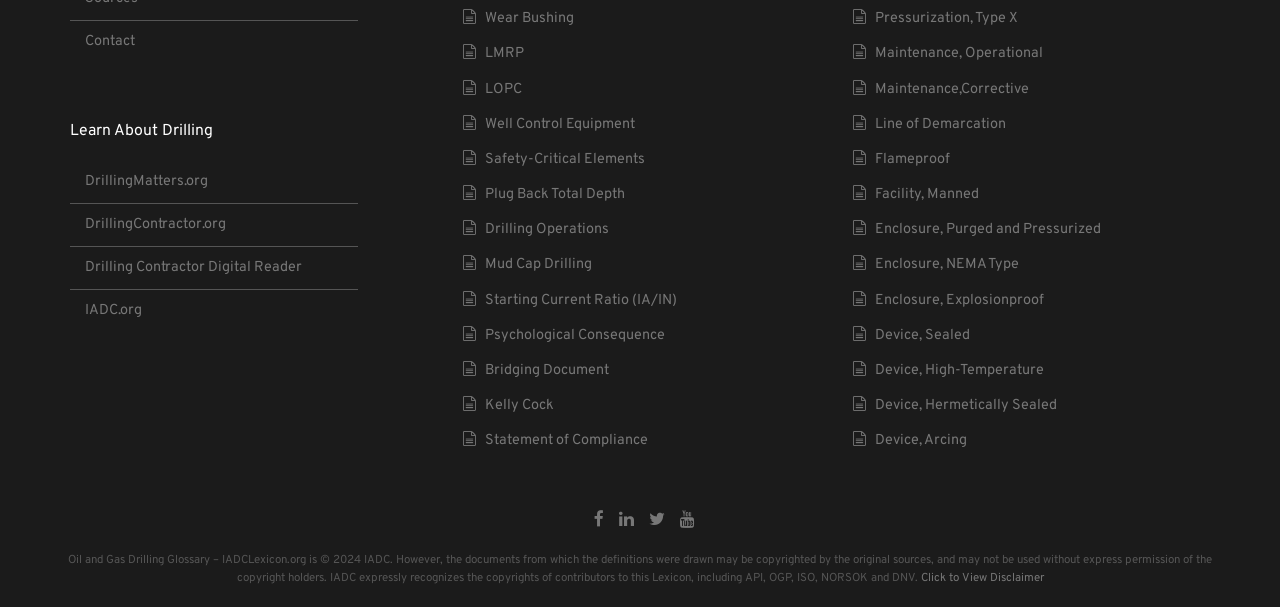What is the purpose of the links on the right side of the webpage?
Please provide a detailed and thorough answer to the question.

The links on the right side of the webpage, starting from 'Wear Bushing' to 'Device, Arcing', have bounding box coordinates that suggest they are aligned vertically on the right side of the webpage. The text content of these links appears to be related to drilling-related terms, suggesting that they are providing definitions or explanations for these terms.